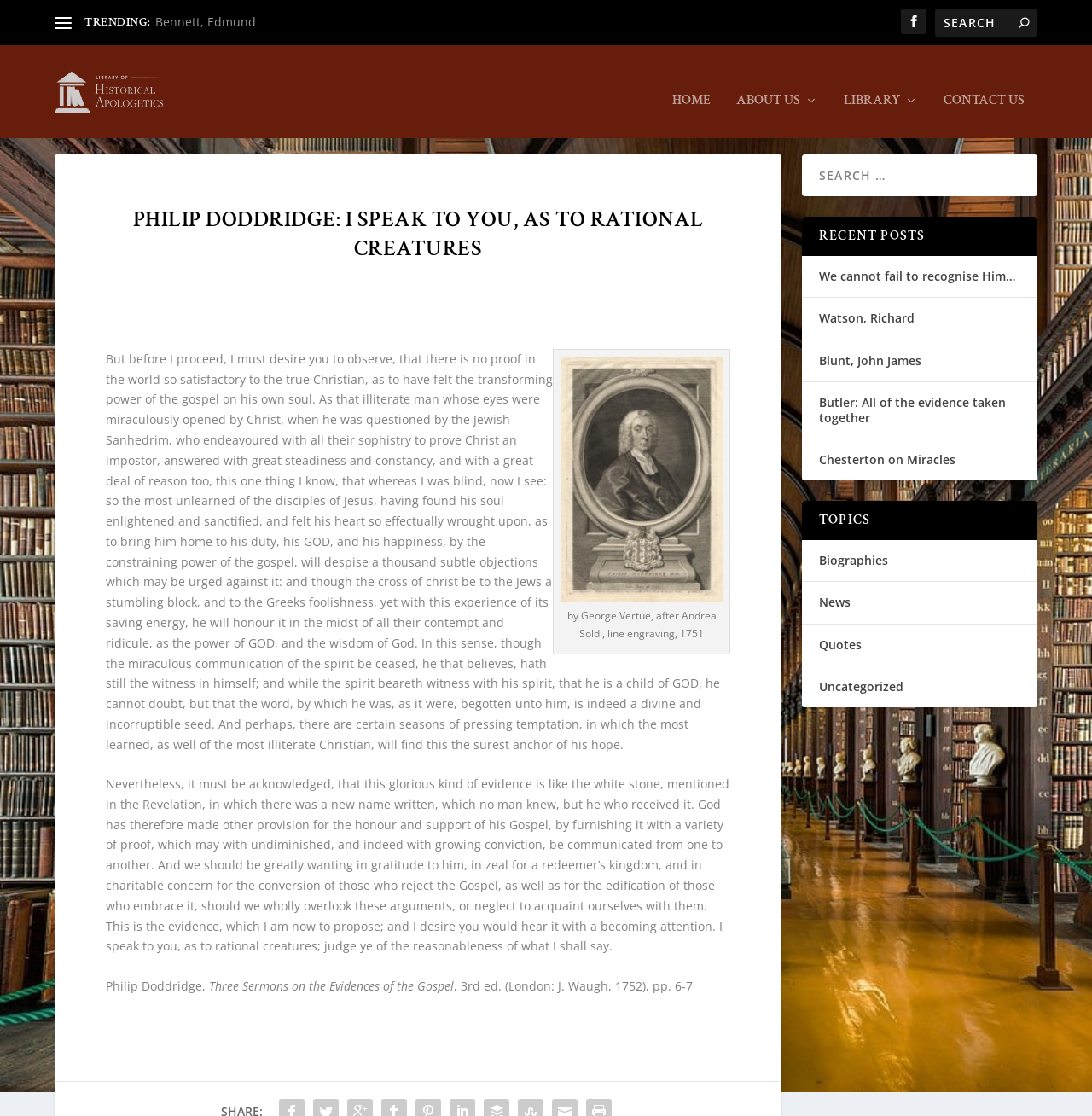Pinpoint the bounding box coordinates of the element to be clicked to execute the instruction: "View the library".

[0.773, 0.068, 0.841, 0.107]